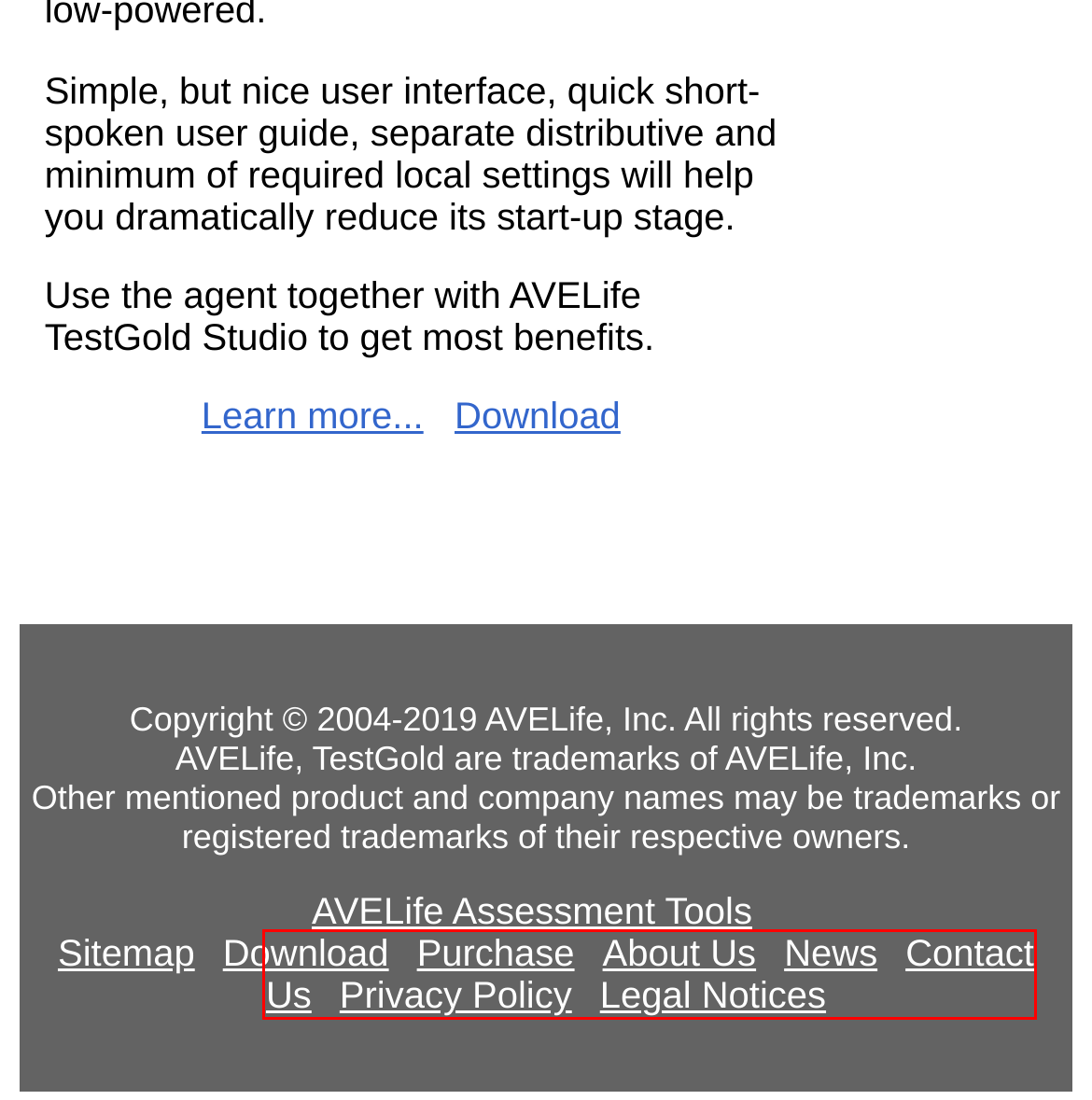You are presented with a screenshot of a webpage containing a red bounding box around a particular UI element. Select the best webpage description that matches the new webpage after clicking the element within the bounding box. Here are the candidates:
A. AVELife Privacy Policy
B. AVELife Assessment Software - Order
C. AVELife News
D. AVELife Terms of Use and Legal Notices
E. AVELife Contact Information
F. AVELife Assessment Software - Downloads
G. AVELife Corporate Information
H. AVELife Sitemap

E